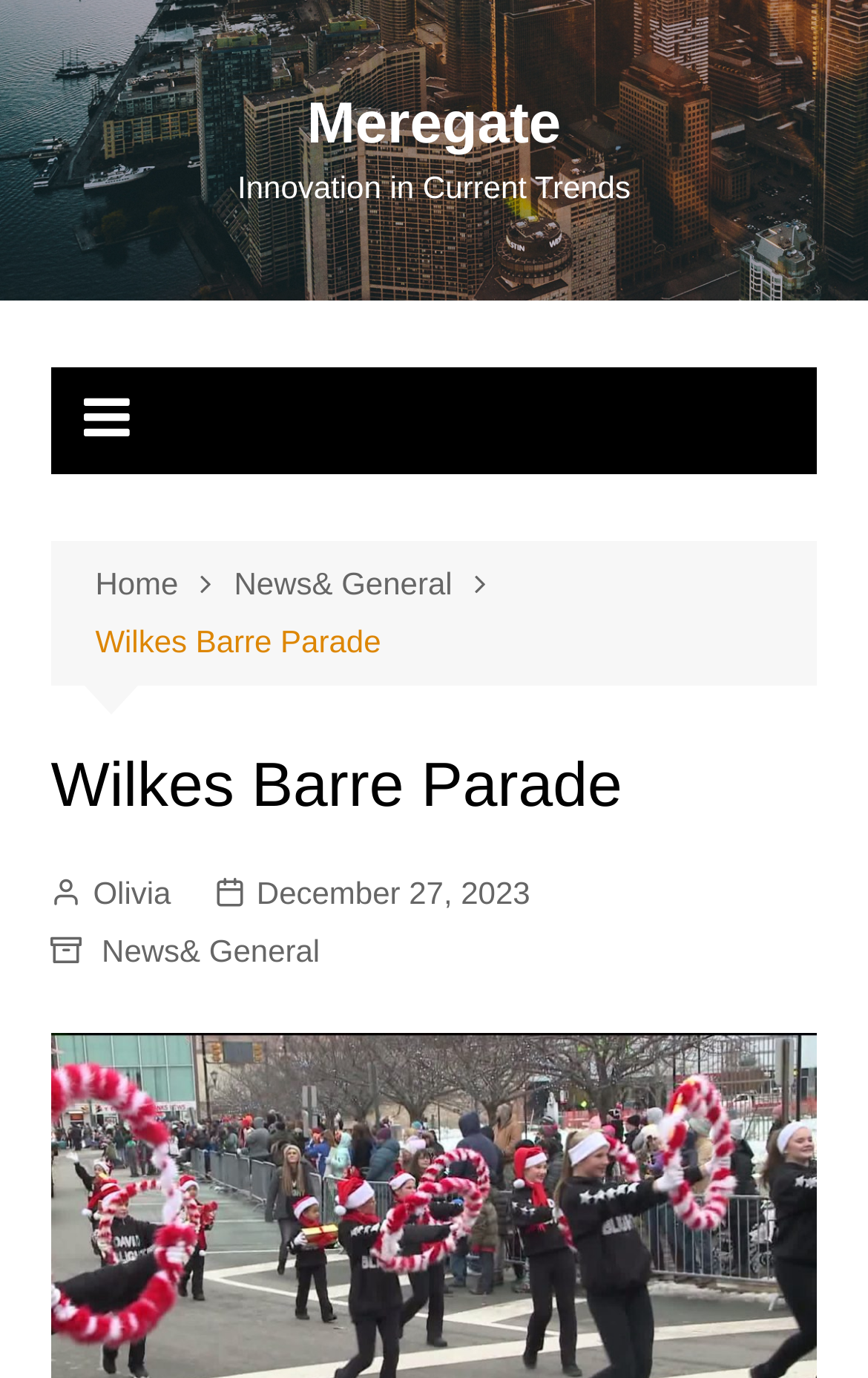Explain the contents of the webpage comprehensively.

The webpage appears to be about the Wilkes Barre Parade, with a focus on innovation in current trends. At the top of the page, there is a link to "Meregate" positioned roughly in the middle. Below this, there is a static text element with the title "Innovation in Current Trends" spanning almost the entire width of the page.

To the left of the title, there is a link with an icon, represented by the Unicode character "\uf0c9". This icon is positioned near the top-left corner of the page. Below the title, there is a navigation section labeled "Breadcrumbs" that takes up most of the width of the page. This section contains four links: "Home", "News& General", "Wilkes Barre Parade", and another "News& General" link.

The main content of the page is headed by a large heading element with the title "Wilkes Barre Parade", which spans almost the entire width of the page. Below this, there are two links with icons, one labeled "Olivia" and the other labeled "December 27, 2023", with a time element embedded within the latter link. Finally, there is another link labeled "News& General" positioned near the bottom of the page.